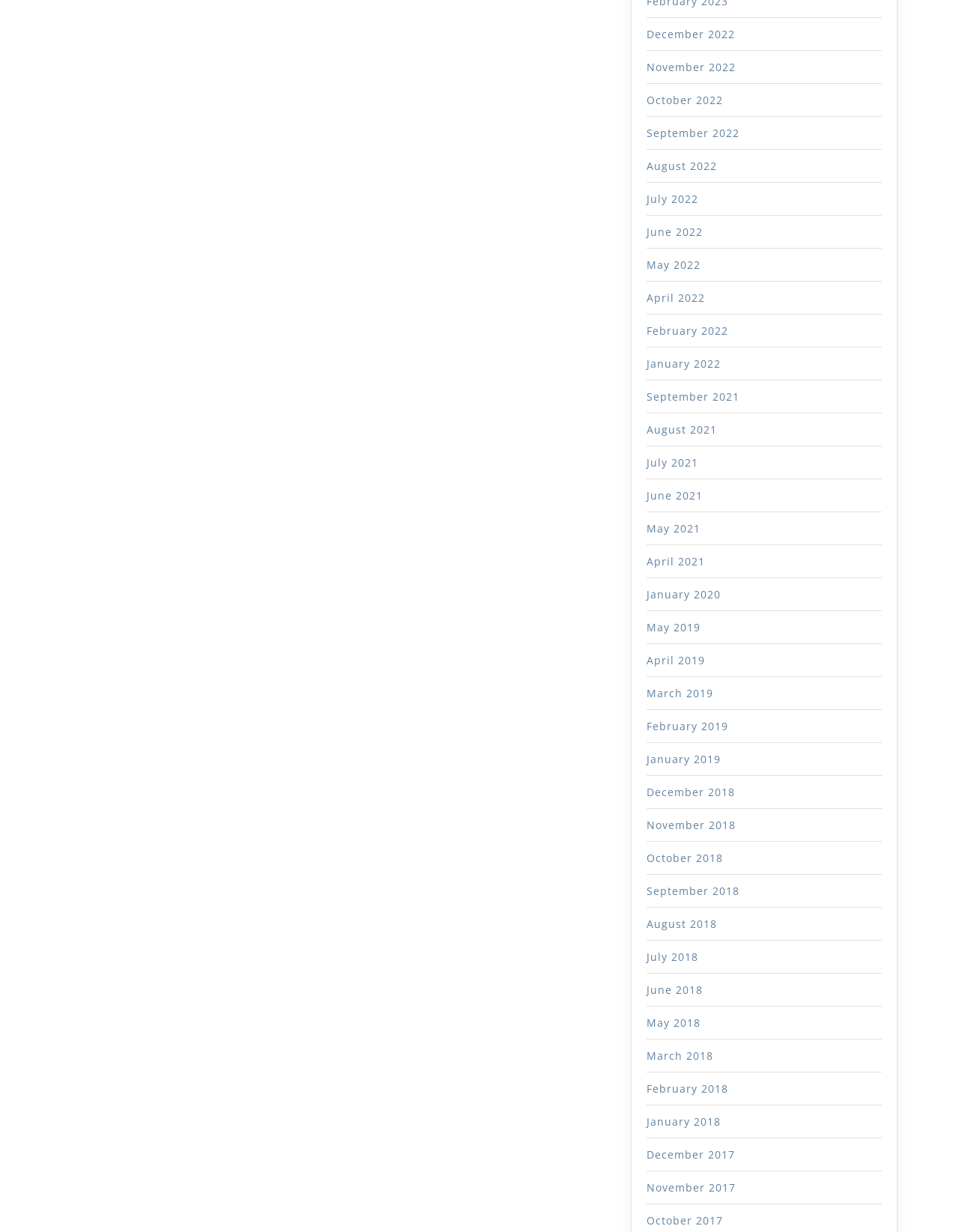Show me the bounding box coordinates of the clickable region to achieve the task as per the instruction: "View January 2019".

[0.674, 0.61, 0.752, 0.622]